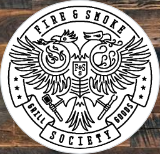What is the color scheme of the logo?
Give a detailed response to the question by analyzing the screenshot.

The logo's design is described as bold and intricate, with a black-and-white color scheme that makes it stand out, capturing the essence of a vibrant culinary community.